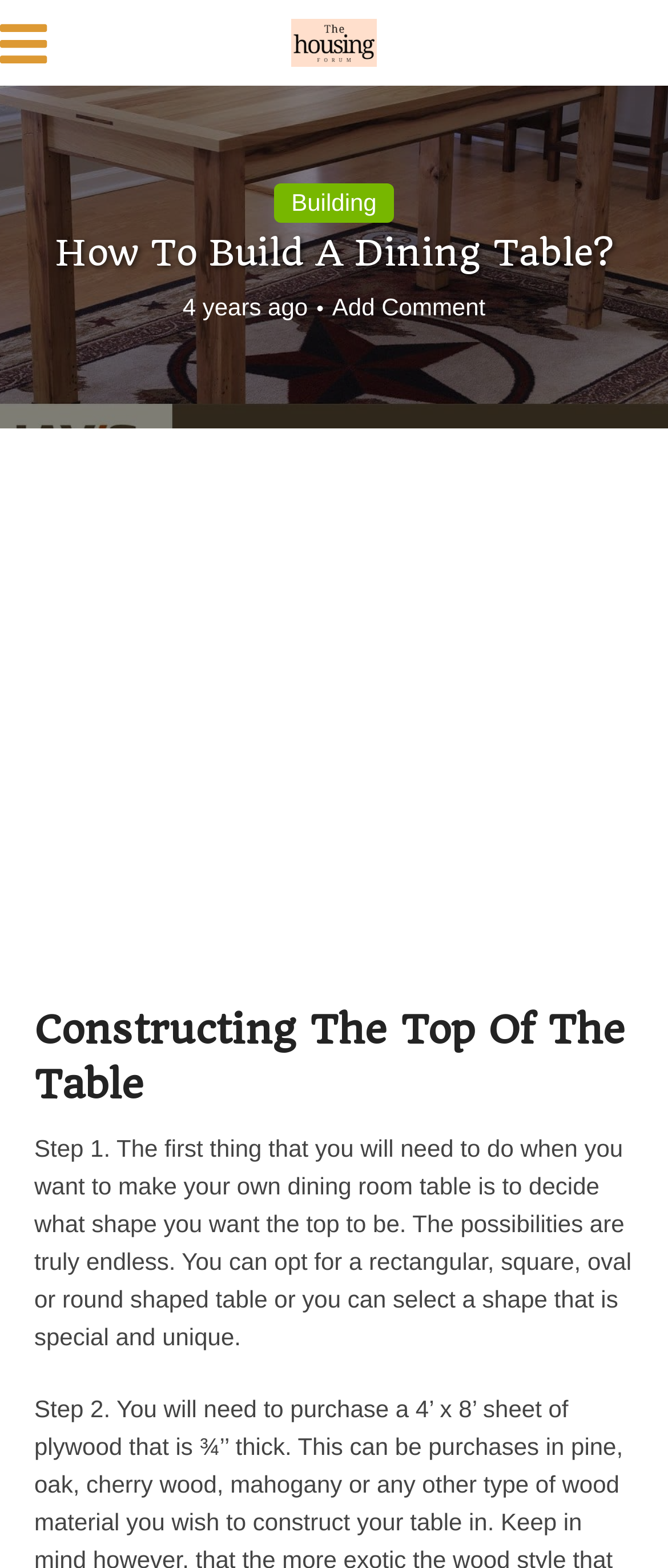Highlight the bounding box of the UI element that corresponds to this description: "aria-label="Advertisement" name="aswift_0" title="Advertisement"".

[0.0, 0.279, 1.0, 0.634]